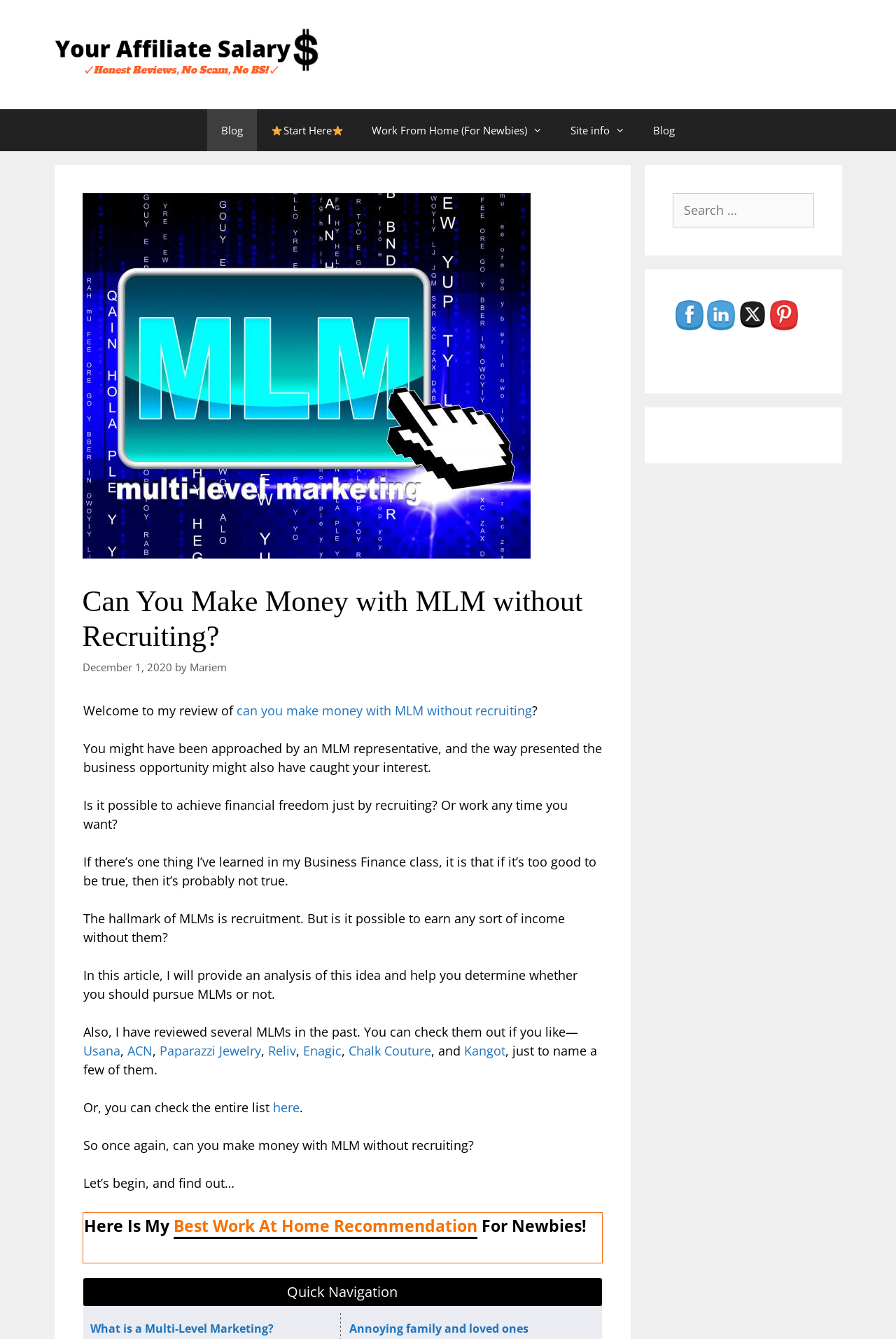Offer a comprehensive description of the webpage’s content and structure.

This webpage is a review article titled "Can You Make Money with MLM without Recruiting?" by Mariem. At the top, there is a banner with the site's name "Your Affiliate Salary" and a navigation menu with links to "Blog", "⭐ Start Here ⭐", "Work From Home (For Newbies)", and "Site info". Below the navigation menu, there is a large image related to the article's topic.

The main content of the article is divided into several paragraphs, starting with an introduction that explains the concept of Multi-Level Marketing (MLM) and the author's experience with it. The text is written in a conversational tone and includes personal anecdotes. The author raises questions about the feasibility of making money with MLM without recruiting and promises to provide an analysis of this idea in the article.

Throughout the article, there are links to other reviews of MLMs, such as Usana, ACN, and Paparazzi Jewelry, which the author has written in the past. There is also a section that invites readers to check out the entire list of reviewed MLMs.

At the bottom of the page, there is a section titled "Quick Navigation" with links to different parts of the article. Additionally, there are social media links to Facebook, LinkedIn, Twitter, and Pinterest, allowing readers to share the article on their platforms.

On the right side of the page, there is a search box and a section with links to the author's social media profiles.